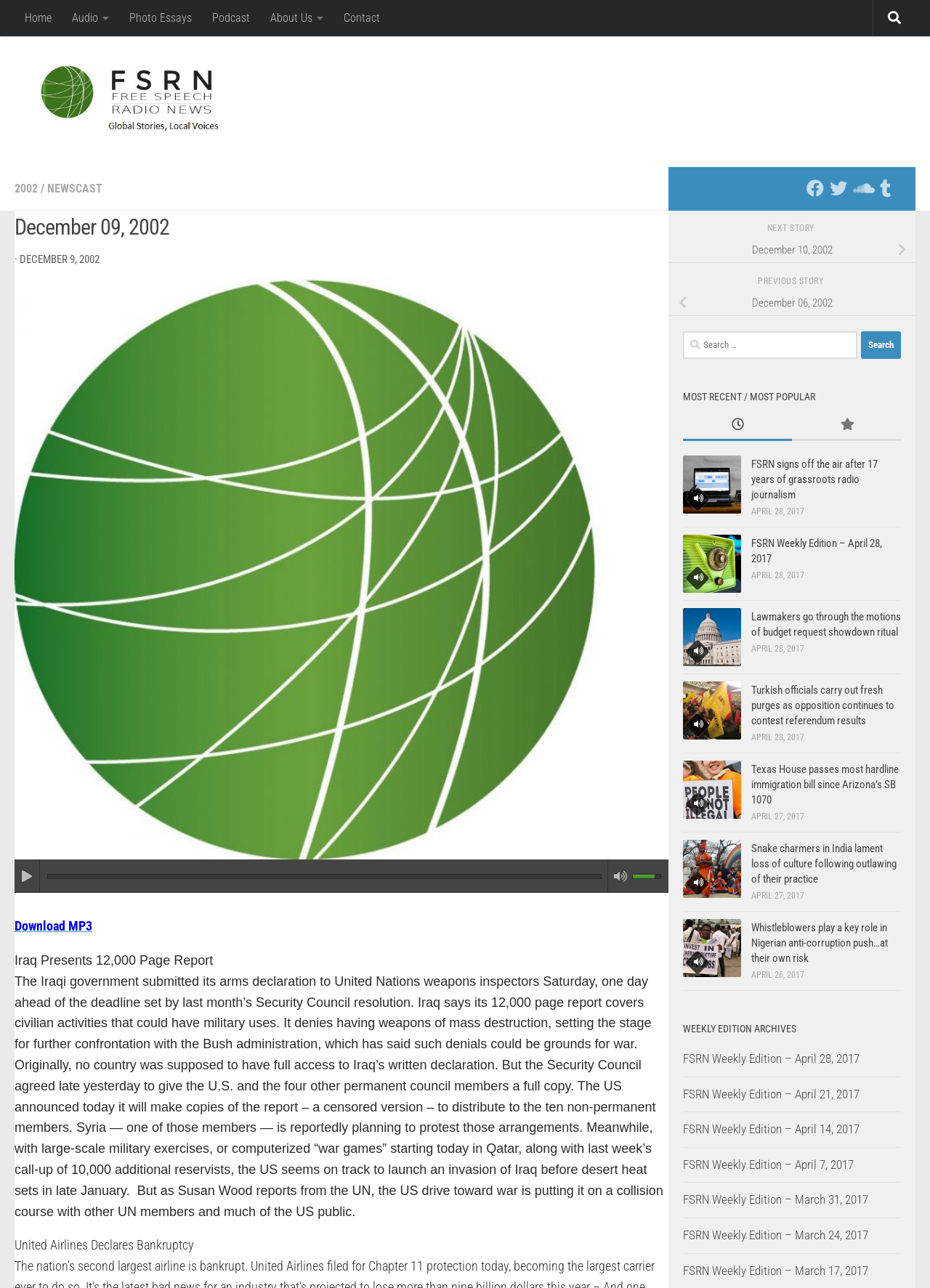Provide the bounding box coordinates of the HTML element described by the text: "Podcast". The coordinates should be in the format [left, top, right, bottom] with values between 0 and 1.

[0.217, 0.0, 0.28, 0.028]